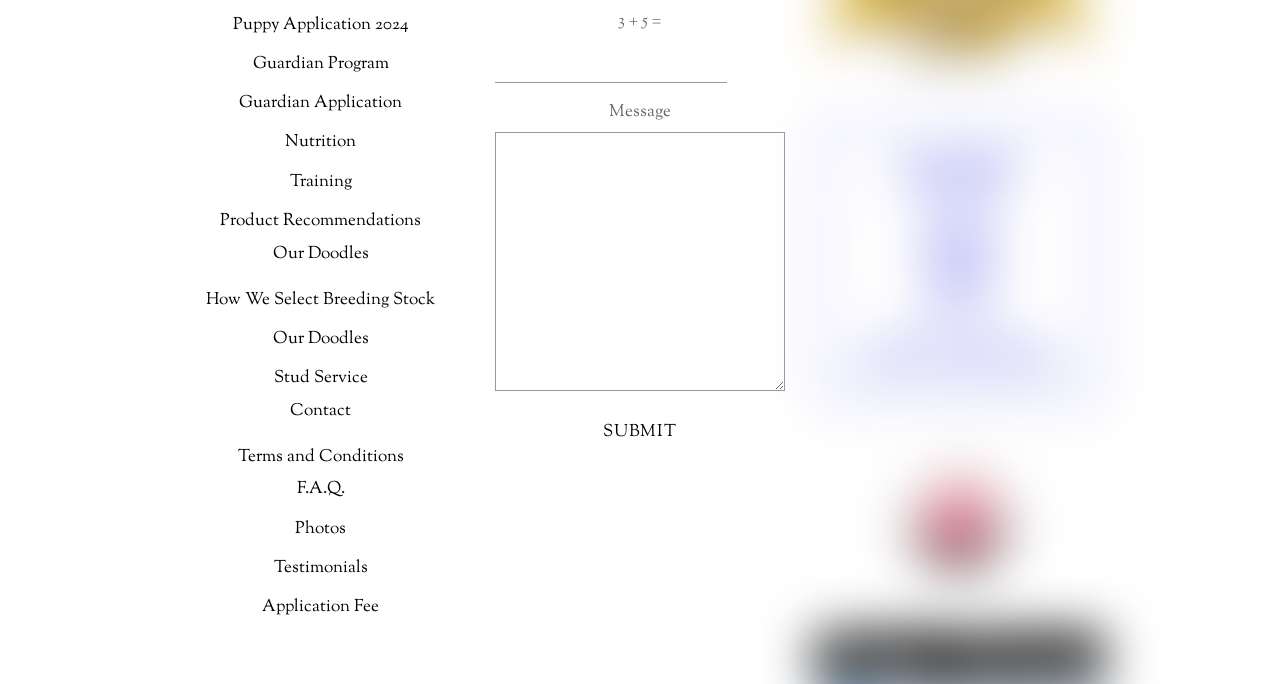Indicate the bounding box coordinates of the element that must be clicked to execute the instruction: "Click on Puppy Application 2024". The coordinates should be given as four float numbers between 0 and 1, i.e., [left, top, right, bottom].

[0.182, 0.018, 0.319, 0.053]